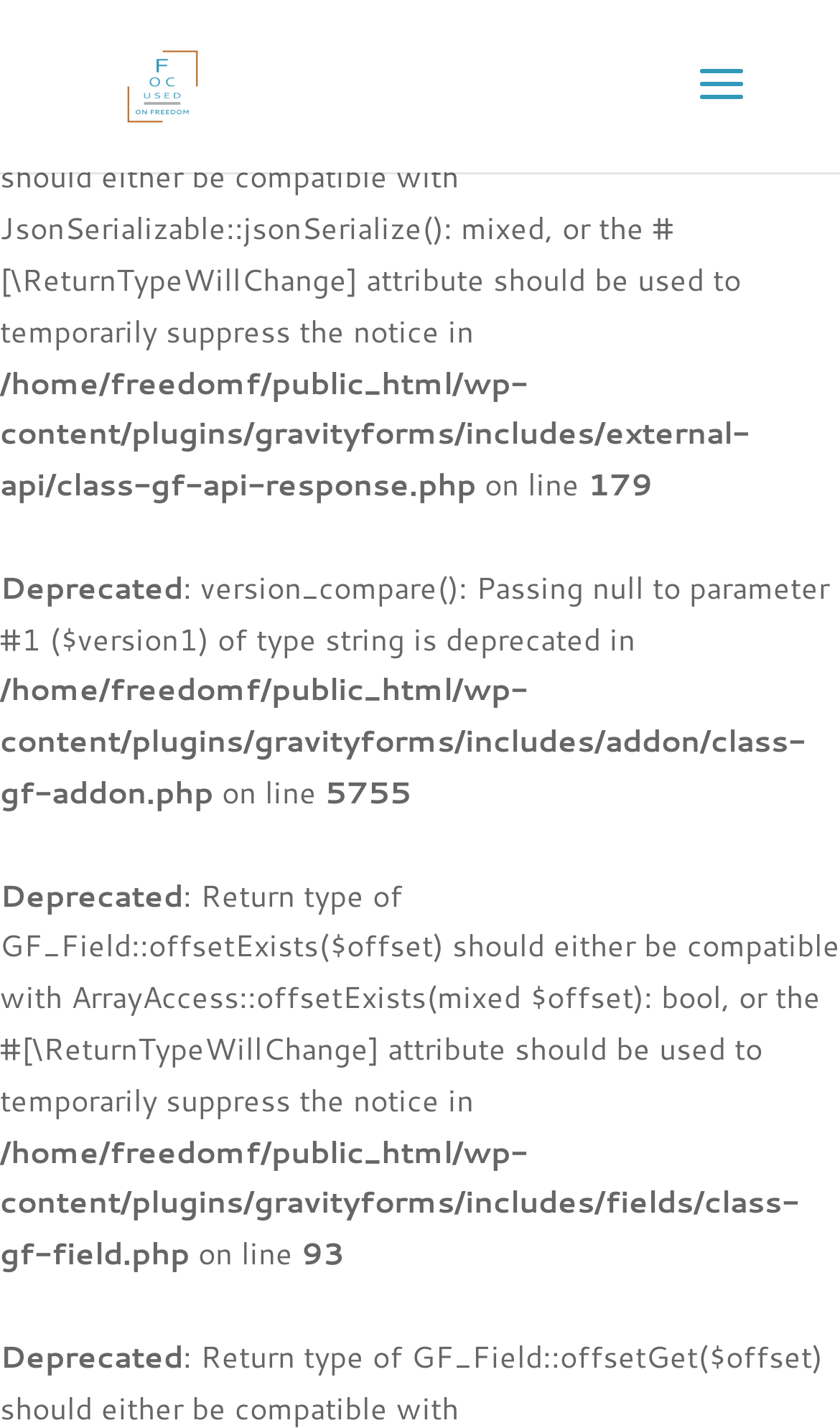What is the name of the website?
Based on the image, answer the question with a single word or brief phrase.

Focused on Freedom